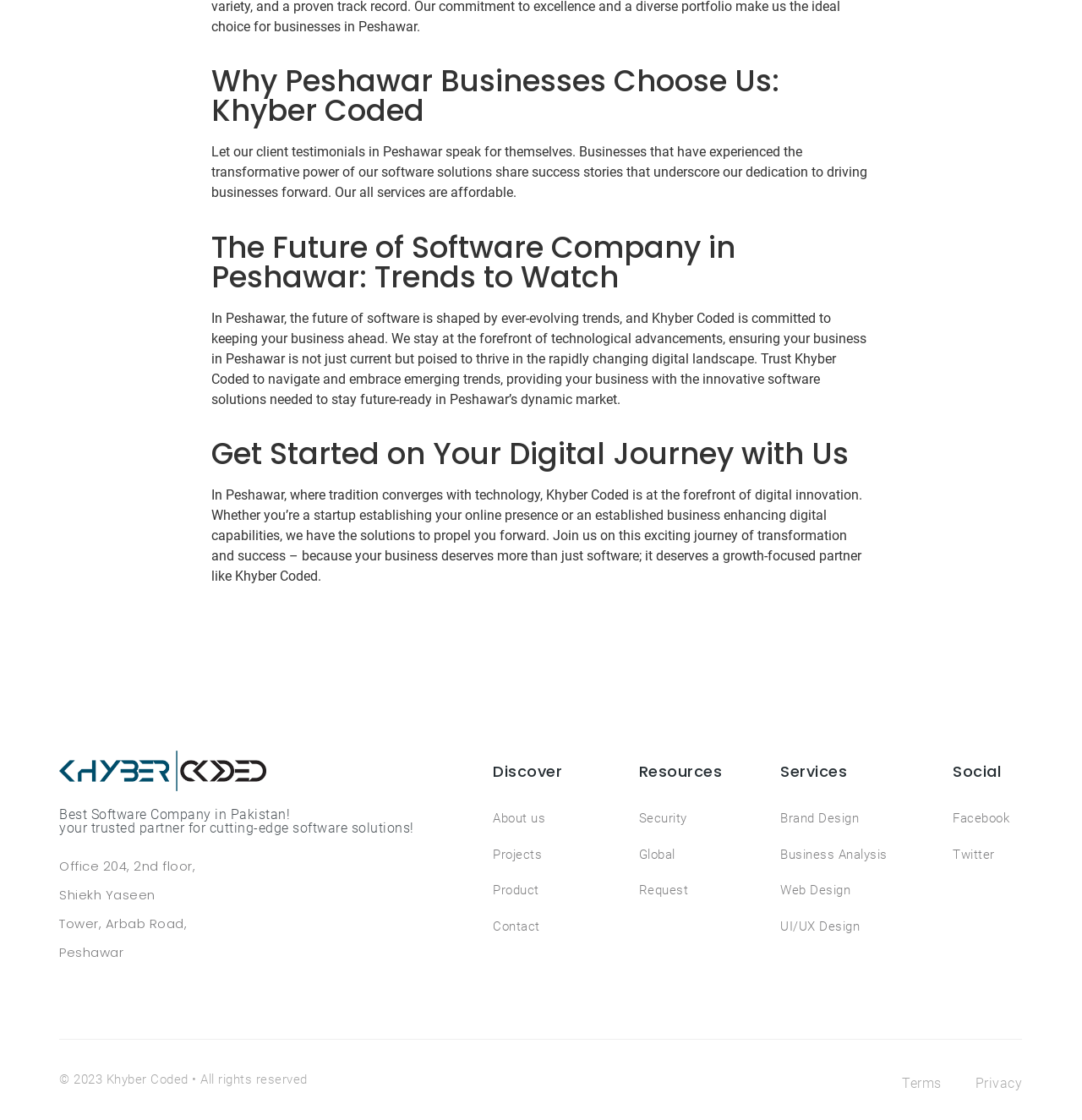Provide a brief response in the form of a single word or phrase:
What social media platforms does the company have?

Facebook, Twitter